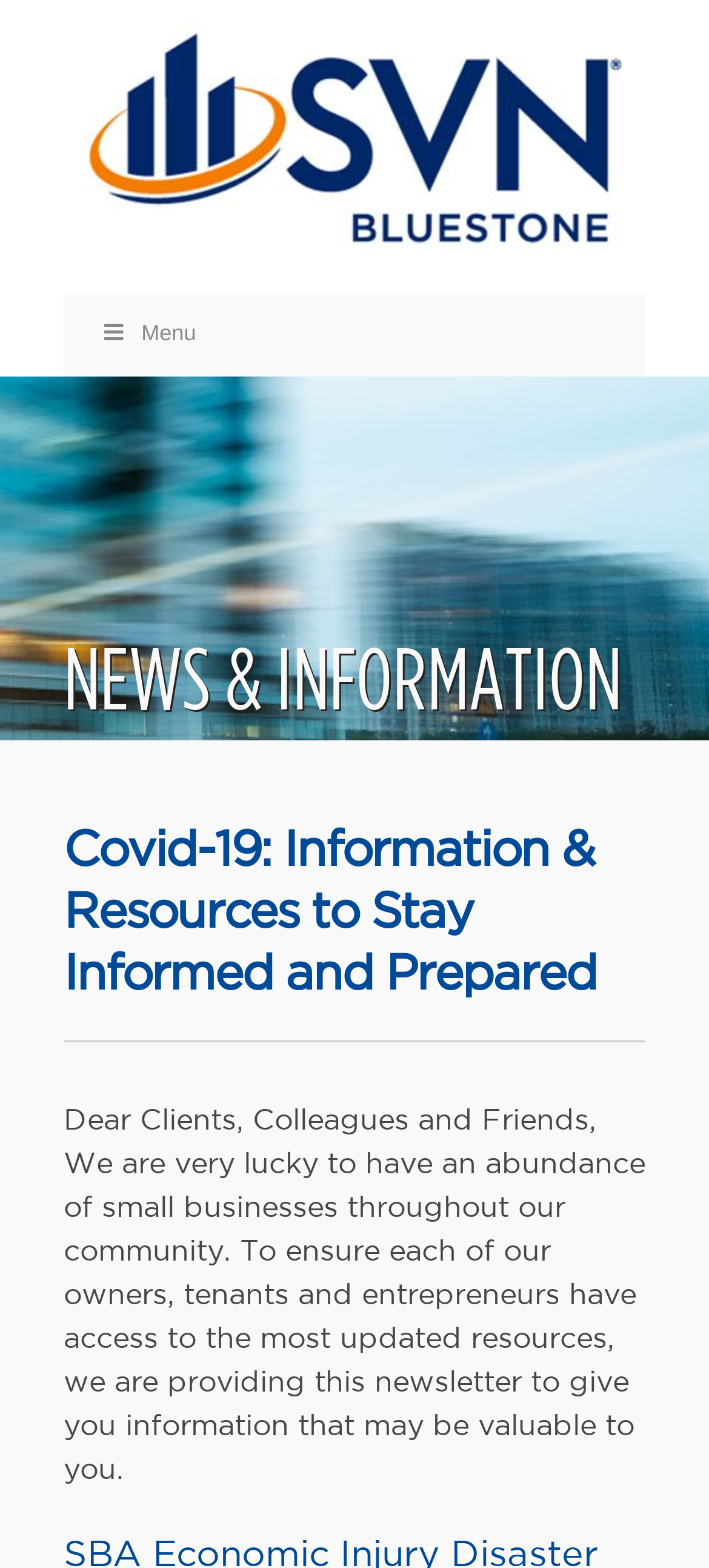What type of businesses are mentioned in the webpage?
Answer the question using a single word or phrase, according to the image.

Small businesses